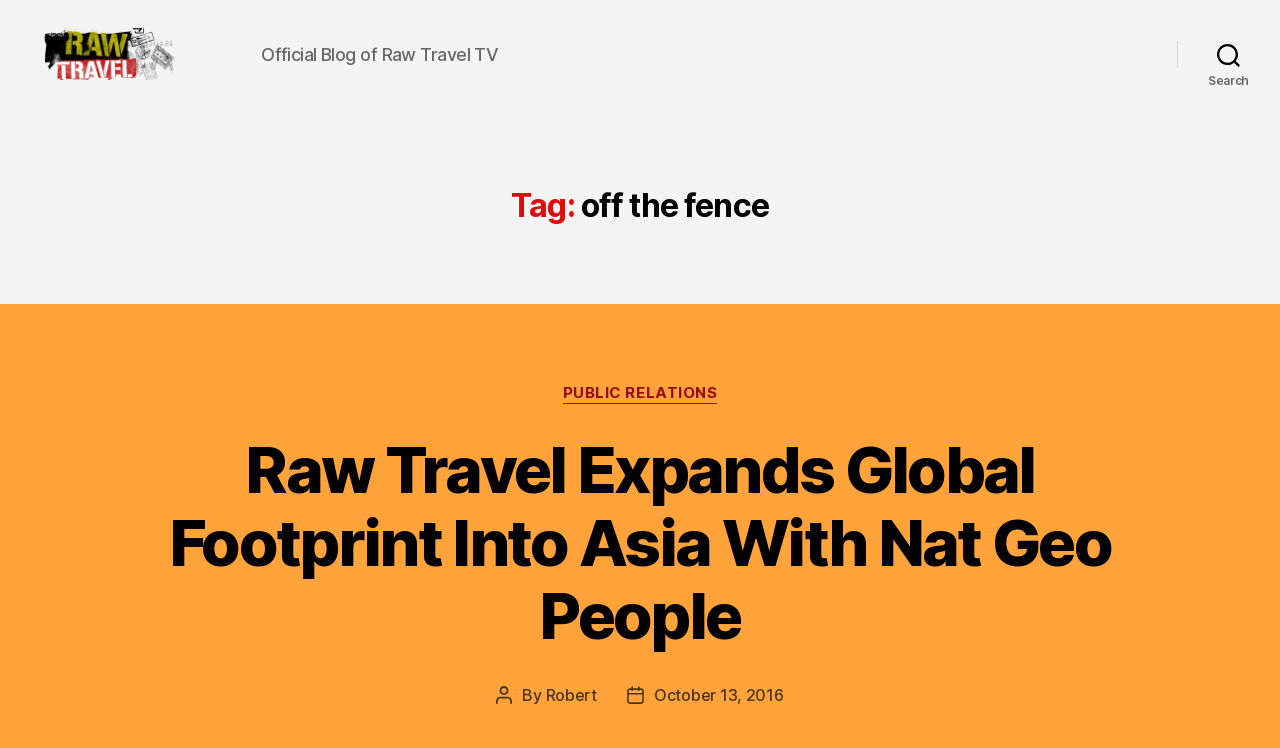Write a detailed summary of the webpage, including text, images, and layout.

The webpage is the official blog of Raw Travel TV, featuring a prominent link to the blog's title at the top left corner. Below this, there is a static text stating "Official Blog of Raw Travel TV". 

On the top right corner, there is a search button. 

The main content of the webpage is divided into two sections. The first section has a heading "Tag: off the fence" and appears at the top center of the page. 

The second section is located below the first section and is further divided into two parts. The left part has a heading "Categories" and a link to "PUBLIC RELATIONS". The right part features a news article with a heading "Raw Travel Expands Global Footprint Into Asia With Nat Geo People", which is a clickable link. The article also displays the author's name, "Robert", and the post date, "October 13, 2016", at the bottom.